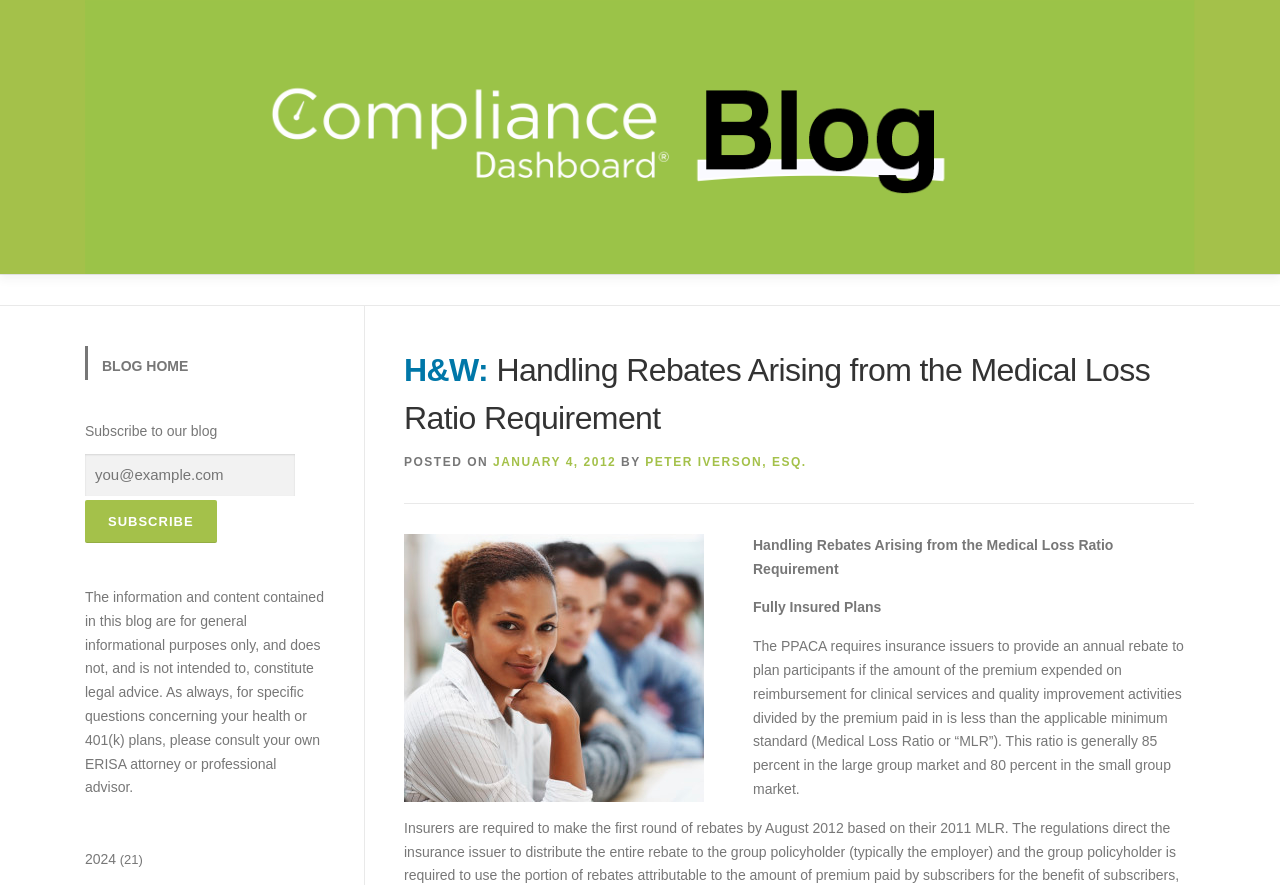Find the bounding box coordinates of the clickable area that will achieve the following instruction: "read the post from JANUARY 4, 2012".

[0.385, 0.515, 0.481, 0.53]